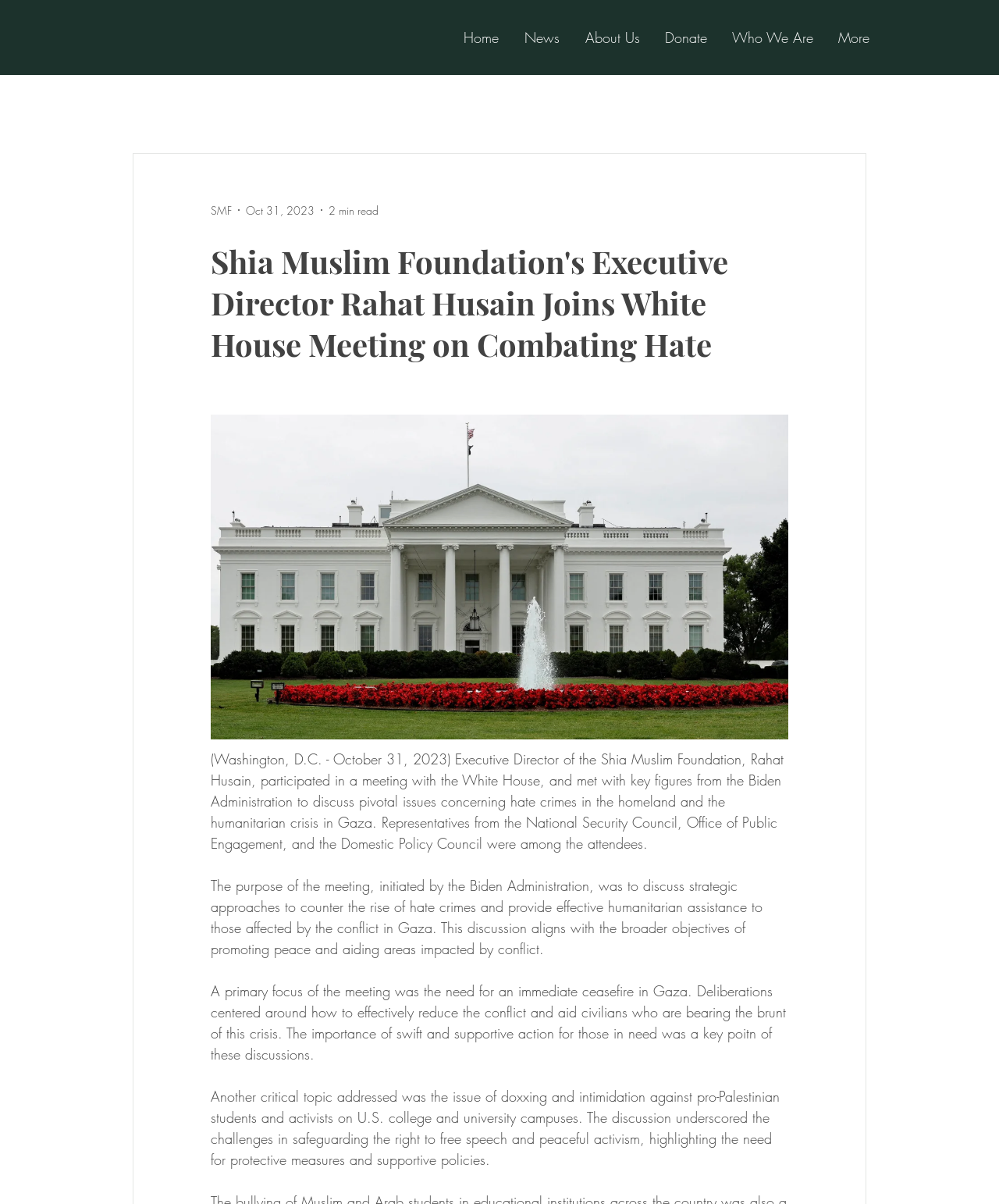Reply to the question below using a single word or brief phrase:
What is the purpose of the meeting?

To discuss hate crimes and humanitarian crisis